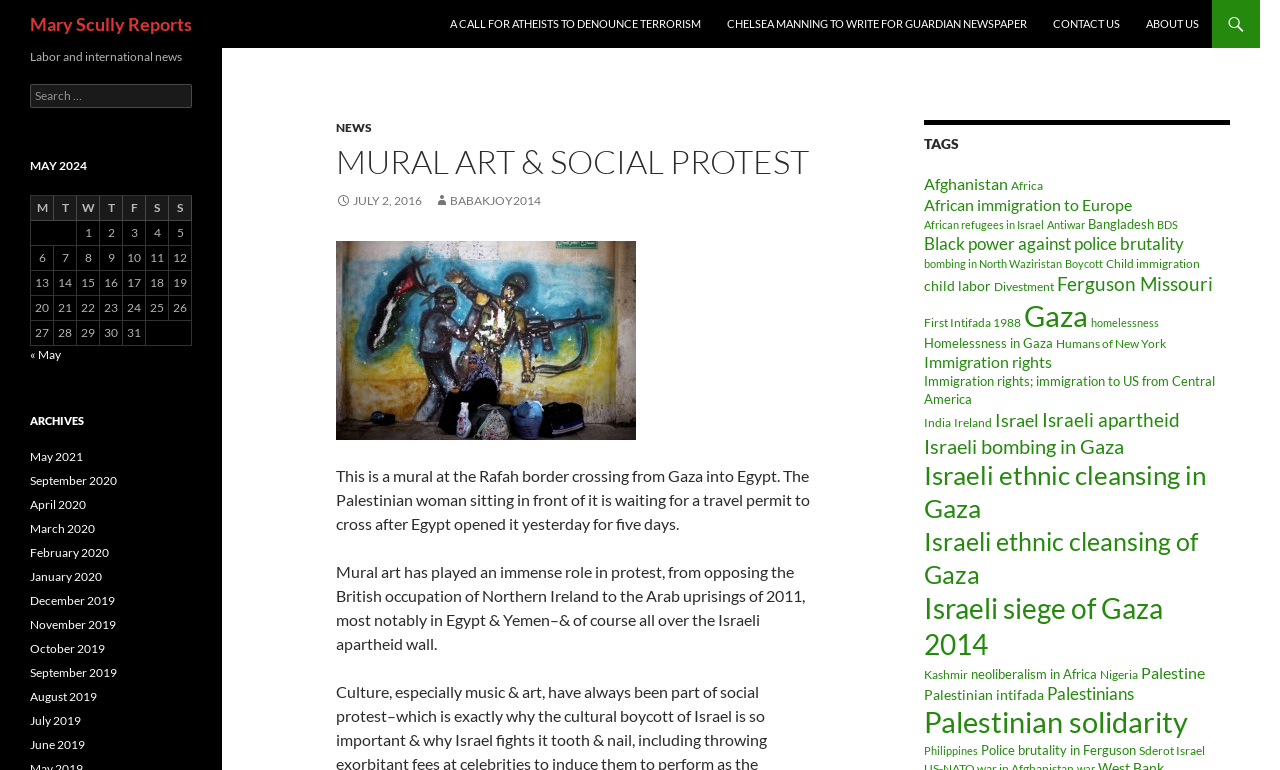Identify the bounding box coordinates of the clickable region to carry out the given instruction: "Read the 'TAGS' section".

[0.722, 0.156, 0.961, 0.203]